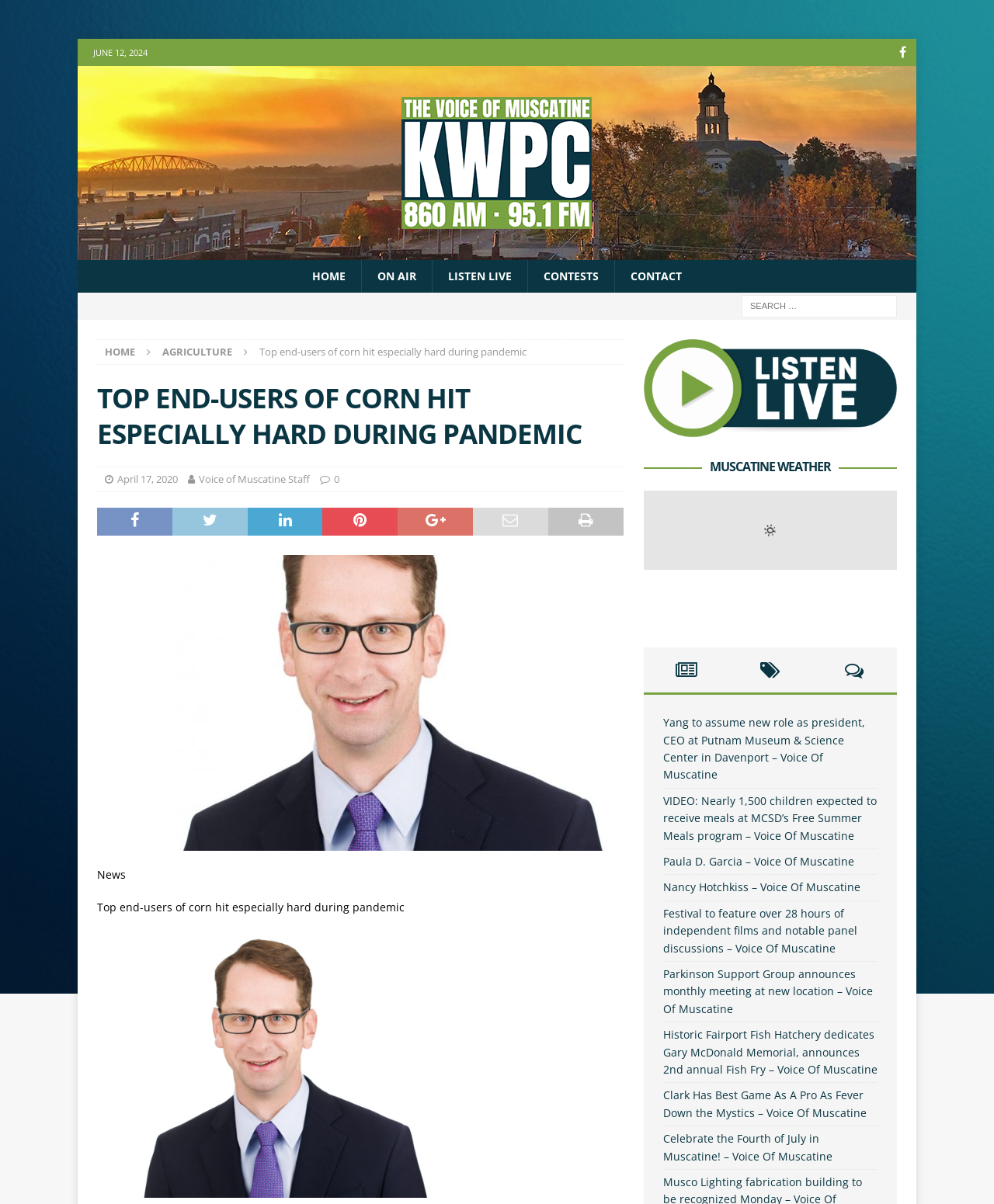What is the name of the radio station?
Answer briefly with a single word or phrase based on the image.

KWPC 860 AM & 95.1 FM